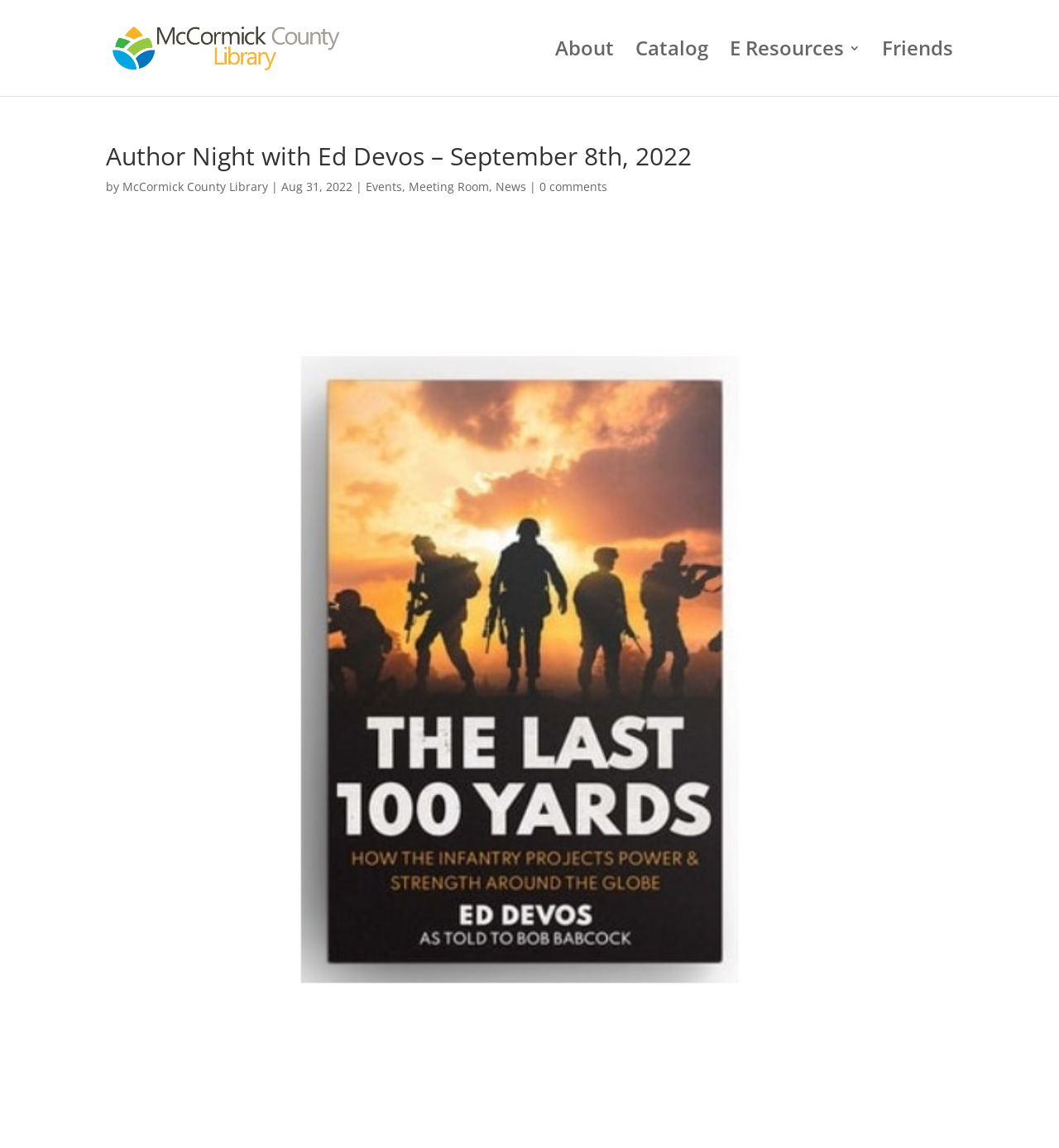Identify the bounding box coordinates of the section to be clicked to complete the task described by the following instruction: "Click on the 'ENTERTAINMENT' link". The coordinates should be four float numbers between 0 and 1, formatted as [left, top, right, bottom].

None